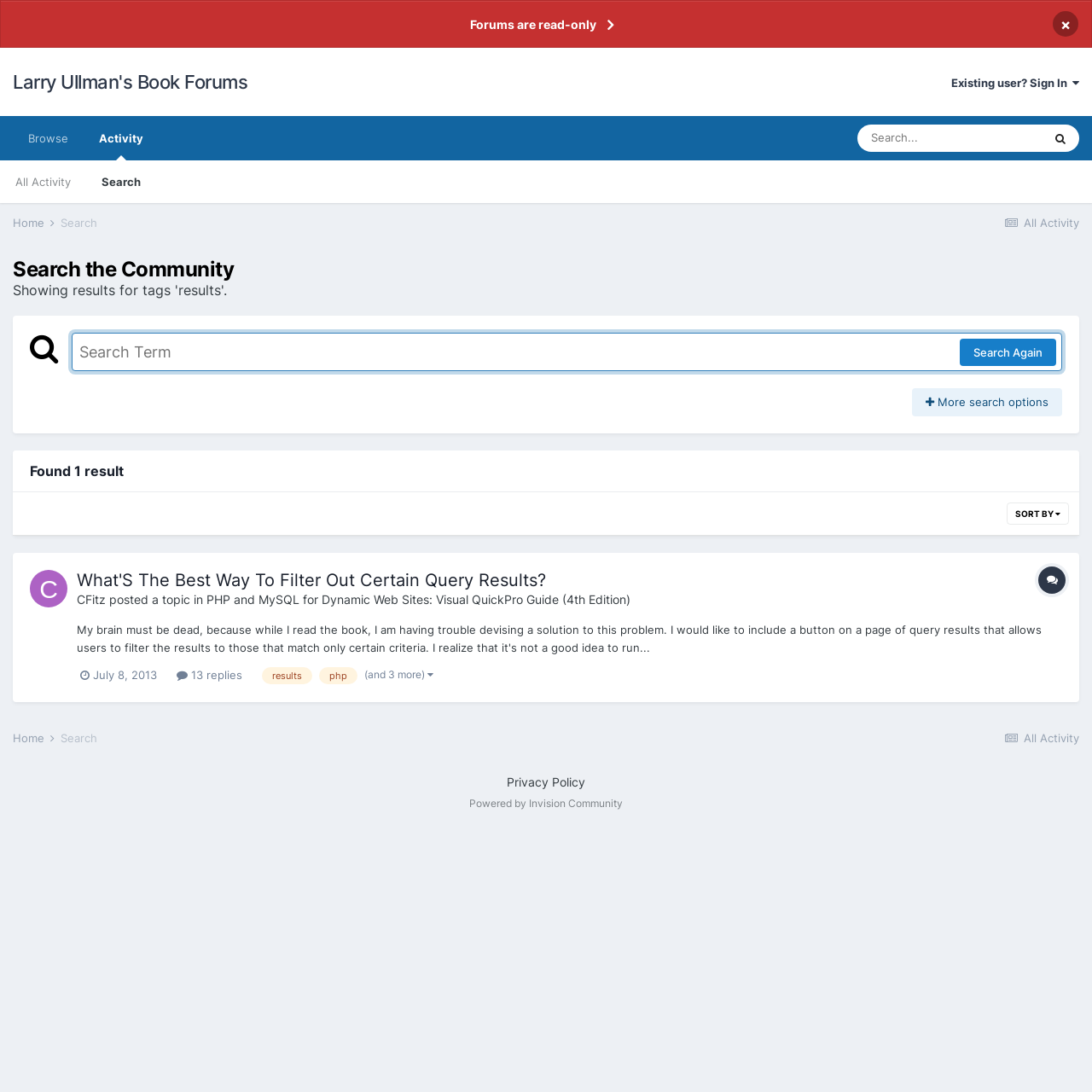Please determine the heading text of this webpage.

Search the Community